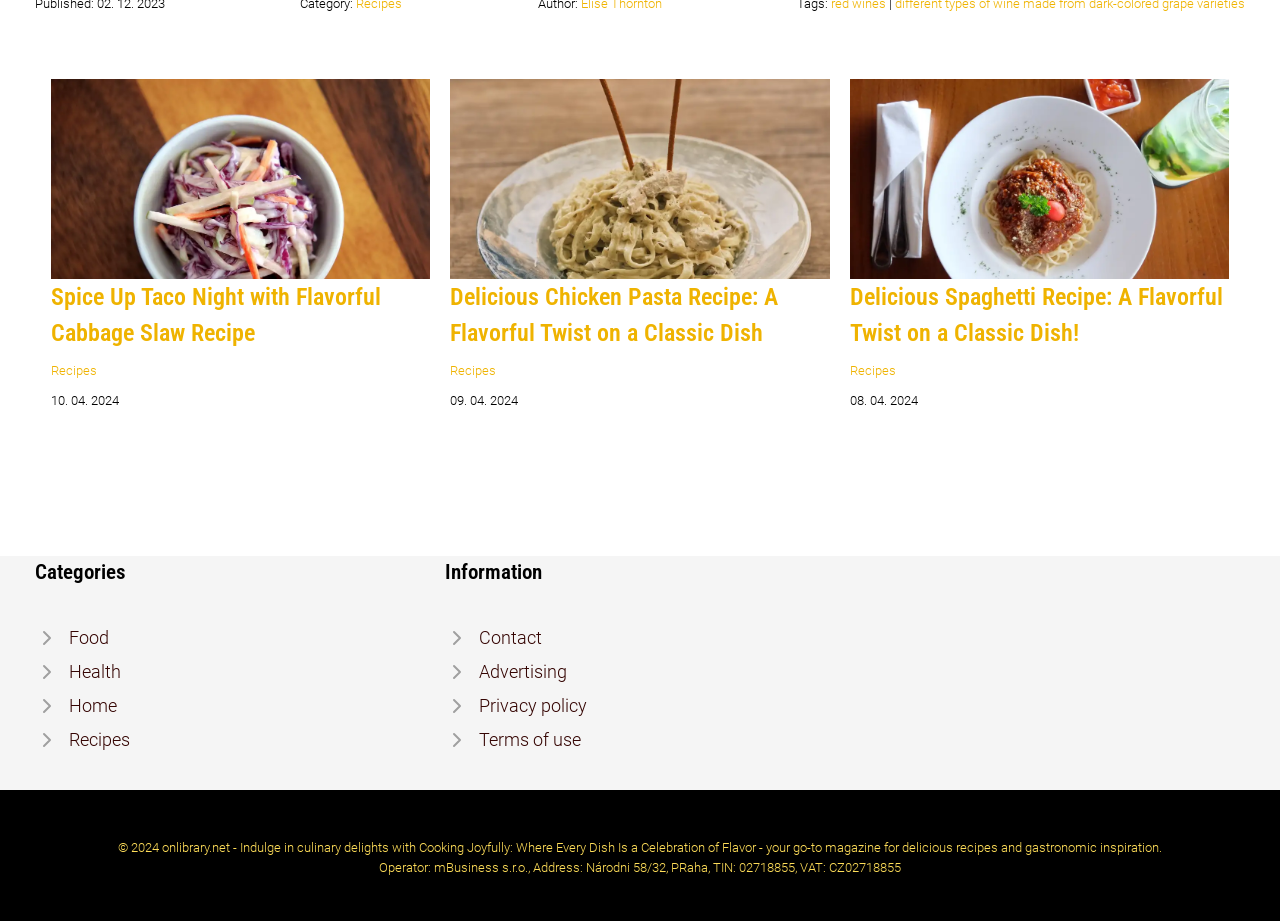Answer the following query concisely with a single word or phrase:
What type of content is featured on this webpage?

Recipes